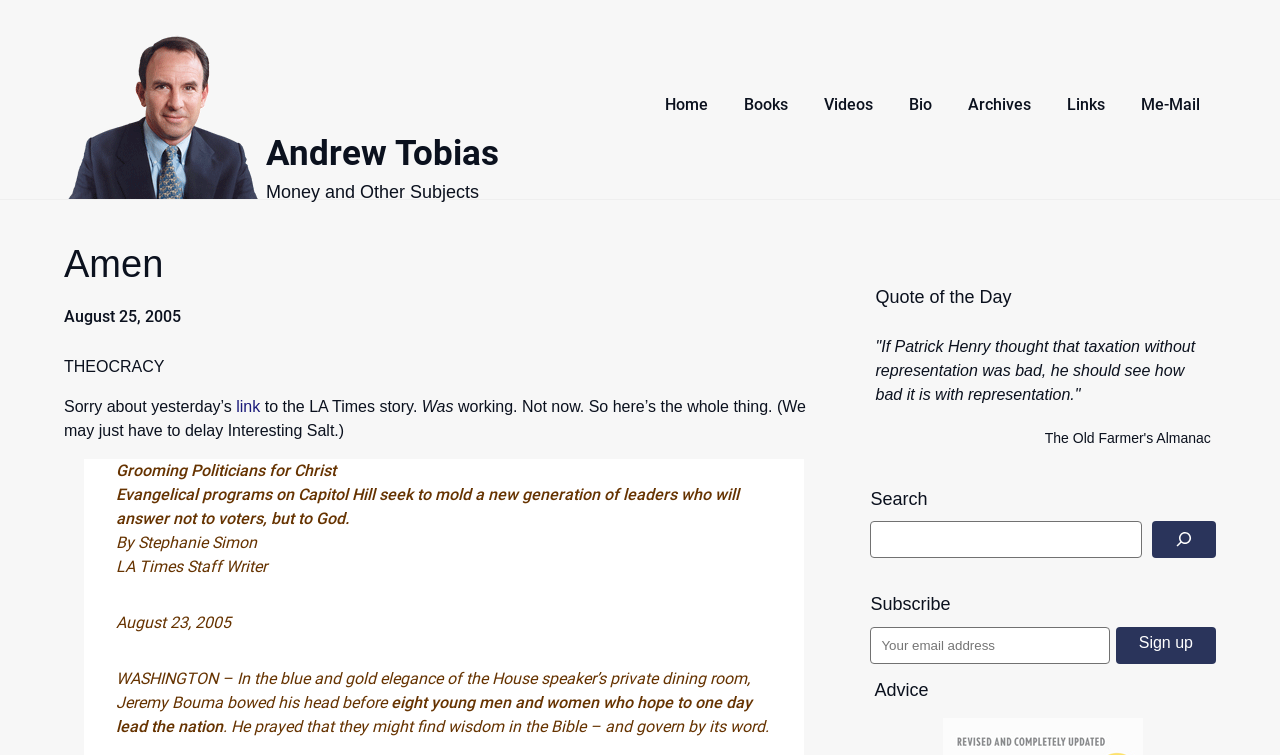What is the title of the article?
Please provide a detailed and comprehensive answer to the question.

I found the title of the article by looking at the text 'Grooming Politicians for Christ' which is located at the top of the article.